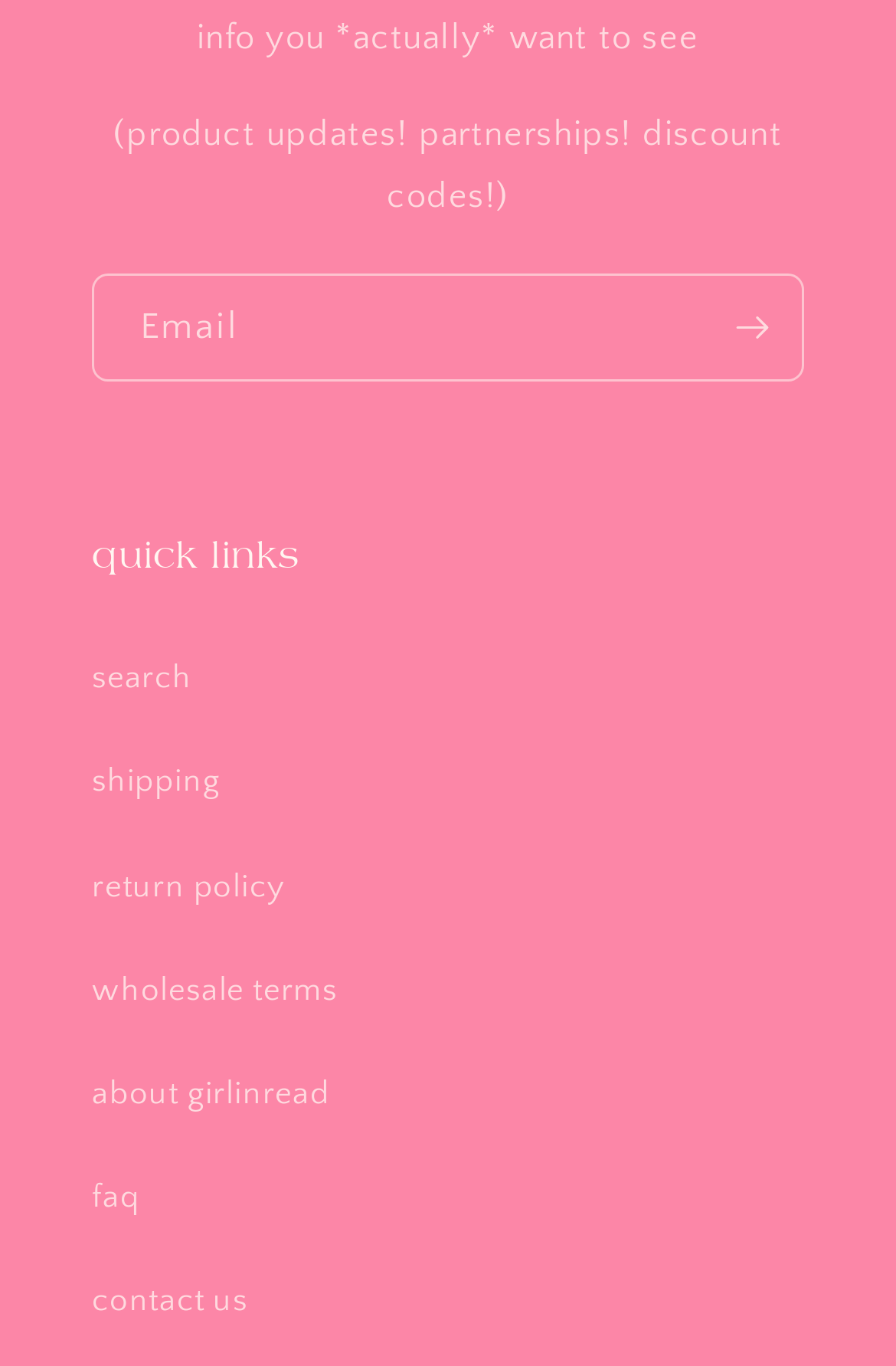What is the first quick link?
Please answer the question as detailed as possible based on the image.

The first quick link is 'search', which is located at the top of the 'quick links' section and has a bounding box coordinate of [0.103, 0.46, 0.897, 0.536].